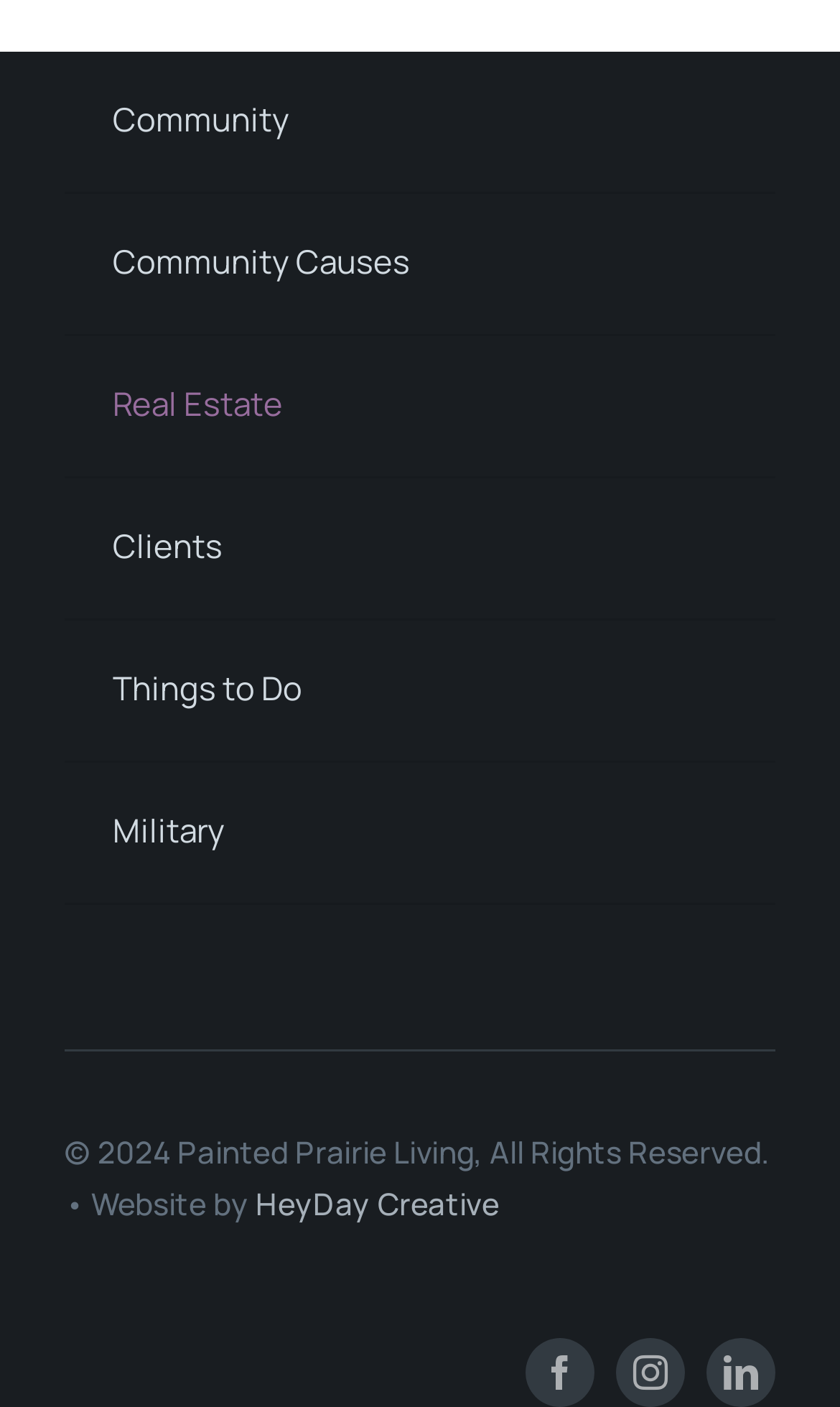Please identify the bounding box coordinates of the element that needs to be clicked to execute the following command: "Click on Compass". Provide the bounding box using four float numbers between 0 and 1, formatted as [left, top, right, bottom].

[0.244, 0.669, 0.756, 0.703]